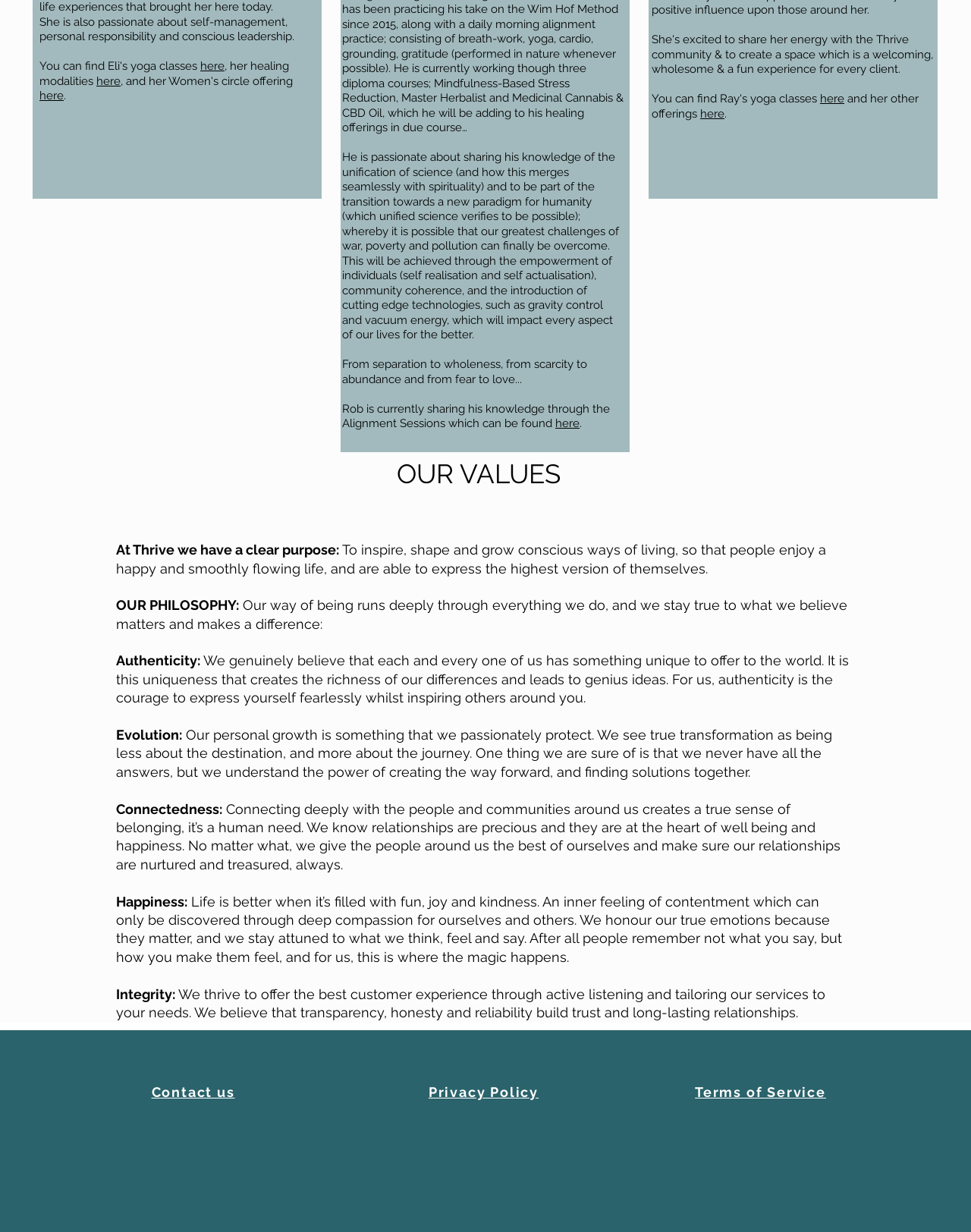Using the webpage screenshot and the element description here, determine the bounding box coordinates. Specify the coordinates in the format (top-left x, top-left y, bottom-right x, bottom-right y) with values ranging from 0 to 1.

[0.845, 0.075, 0.87, 0.086]